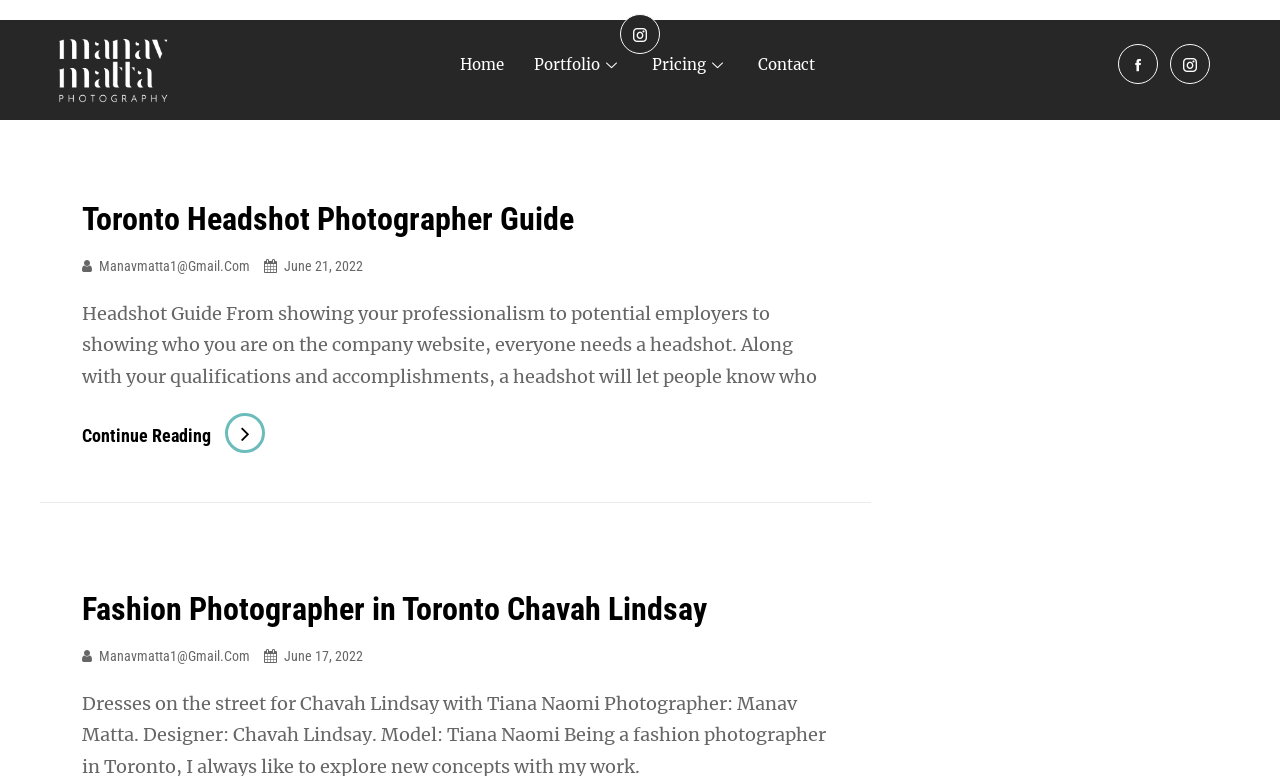How many navigation links are there?
Make sure to answer the question with a detailed and comprehensive explanation.

I counted the number of links in the top navigation bar, which are 'Home', 'Portfolio', 'Pricing', 'Contact', and two social media links, totaling 5 links.